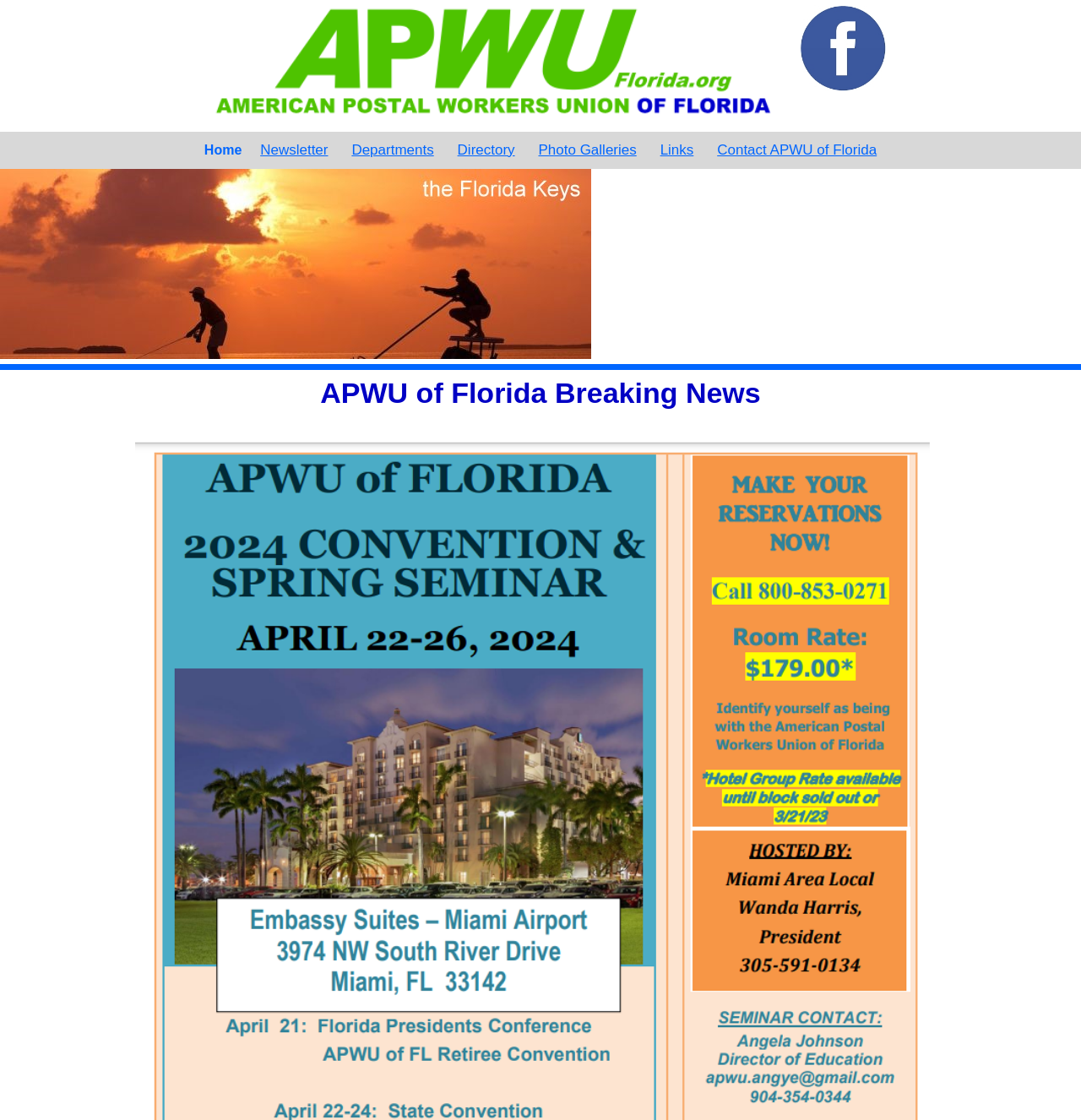Determine the bounding box coordinates for the UI element with the following description: "Photo Galleries". The coordinates should be four float numbers between 0 and 1, represented as [left, top, right, bottom].

[0.489, 0.117, 0.598, 0.151]